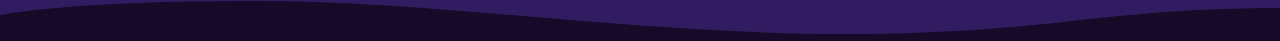Is the design element dynamic?
Using the image as a reference, give a one-word or short phrase answer.

Yes